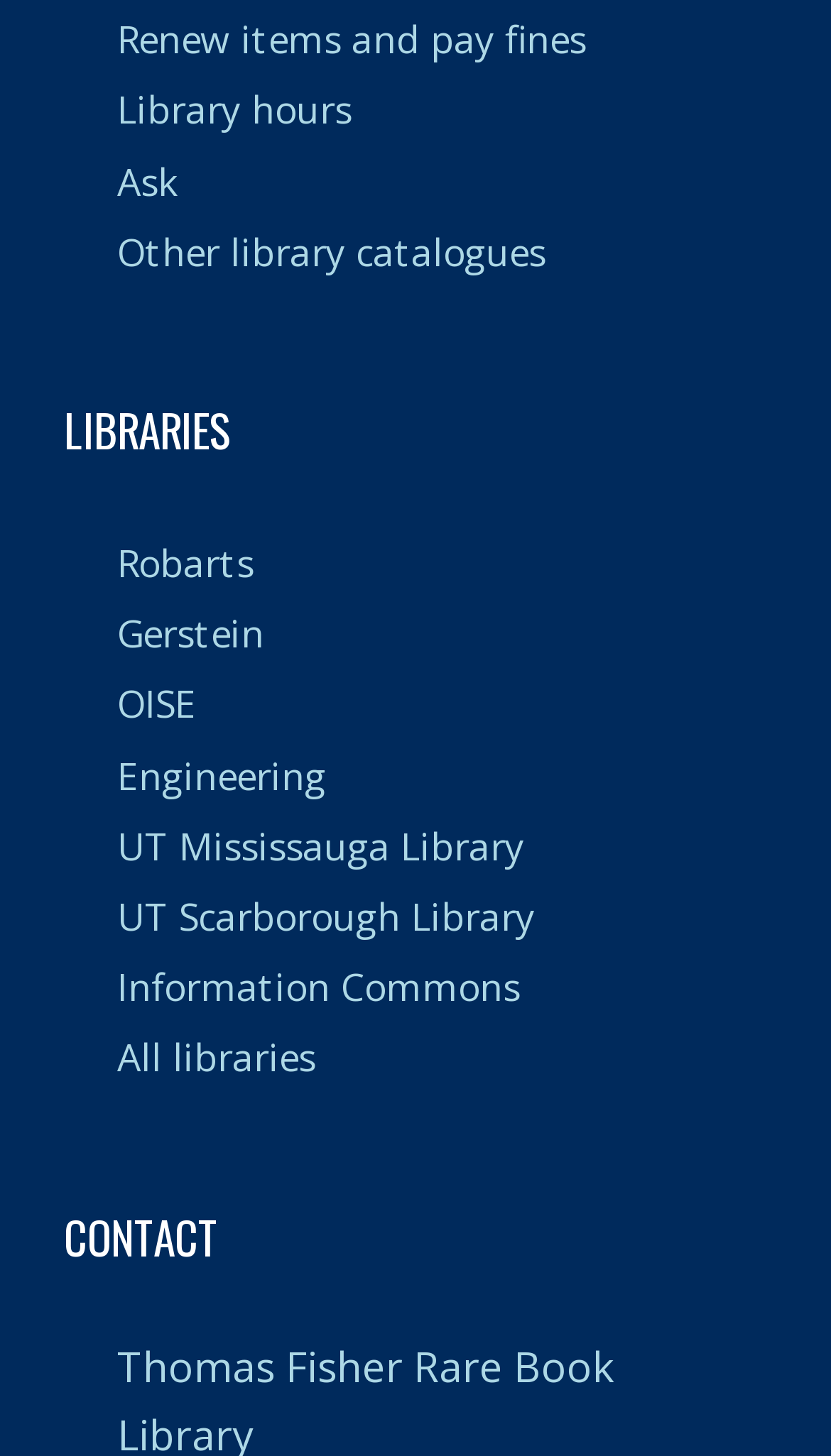How many library links are there?
Please give a detailed and thorough answer to the question, covering all relevant points.

There are 11 library links on the webpage, including 'Robarts', 'Gerstein', 'OISE', 'Engineering', 'UT Mississauga Library', 'UT Scarborough Library', 'Information Commons', and 'All libraries'. These links are located below the 'LIBRARIES' heading and above the 'CONTACT' heading.